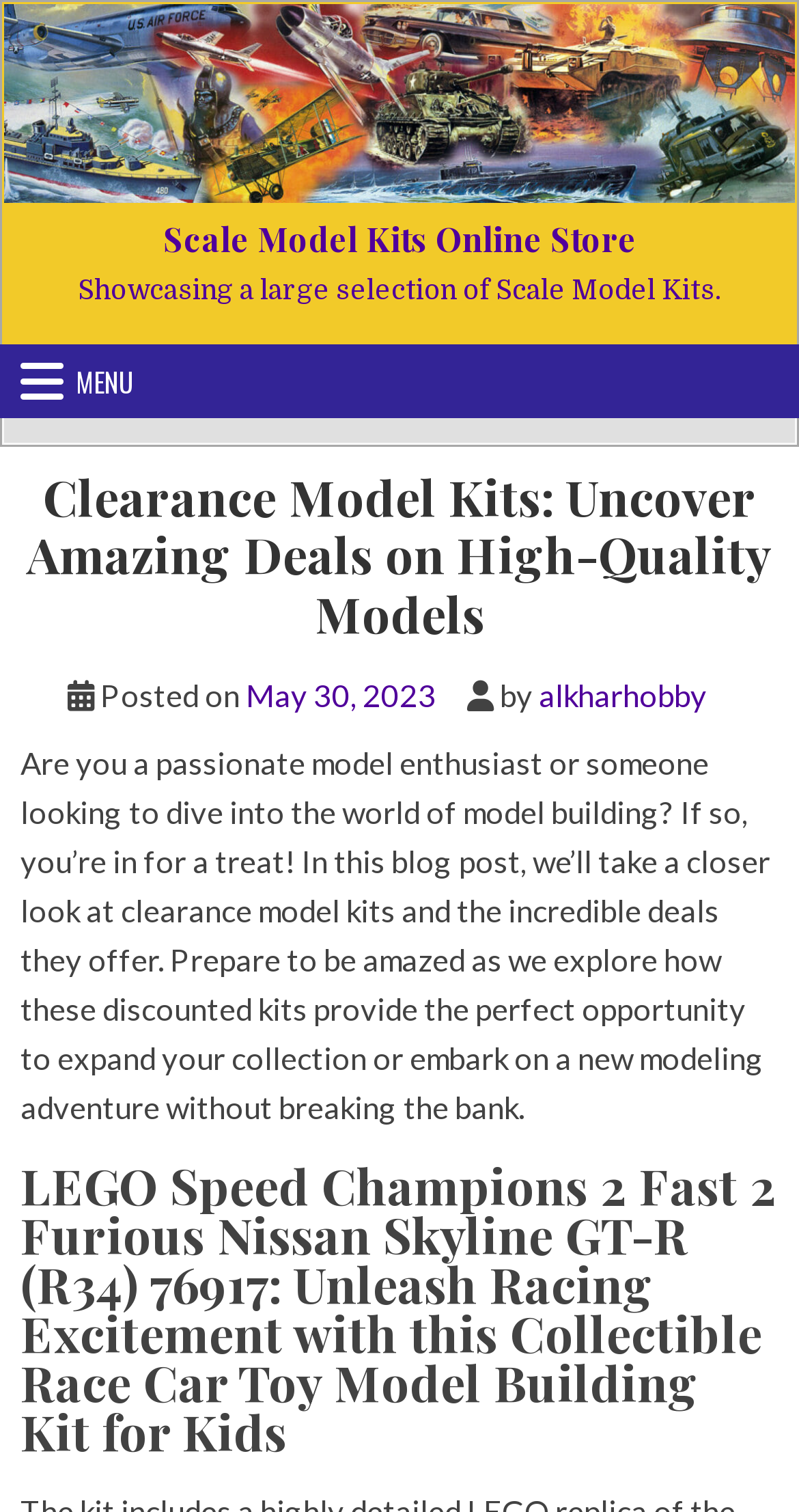What is the purpose of the 'MENU' button? Look at the image and give a one-word or short phrase answer.

To open primary menu